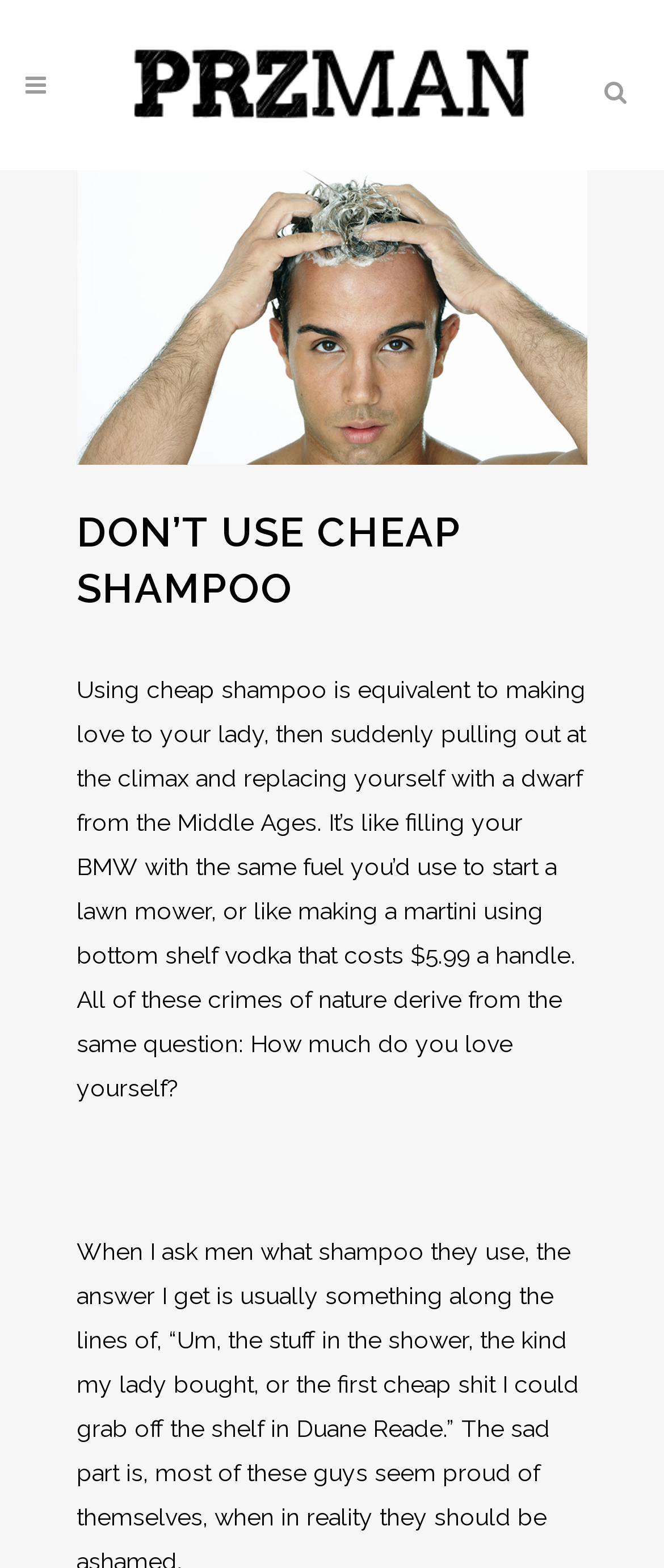Is there a search function on the webpage?
Please give a detailed and elaborate explanation in response to the question.

There is a textbox with the label 'Search' on the webpage, which suggests that users can search for something on the website.